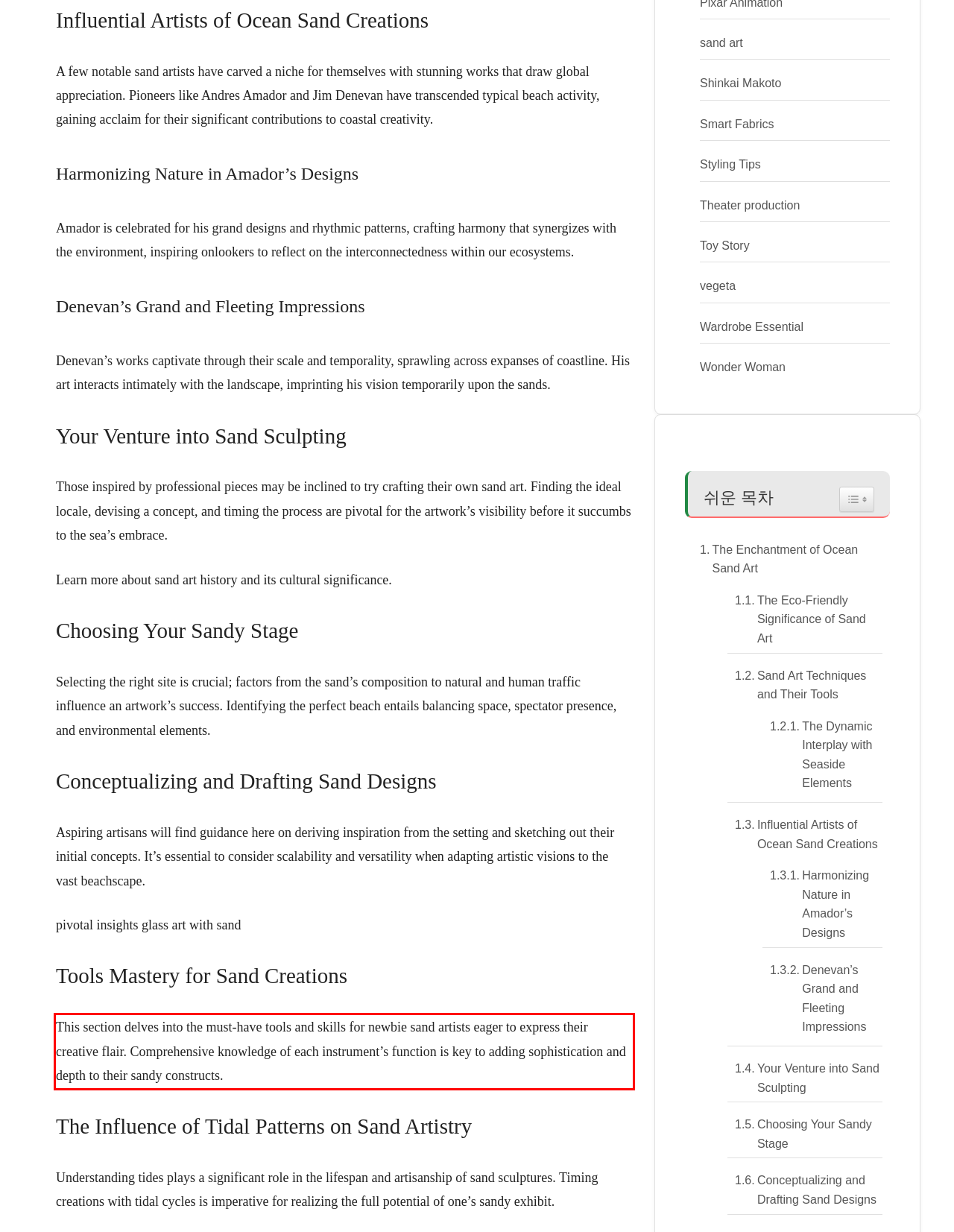Given a screenshot of a webpage, identify the red bounding box and perform OCR to recognize the text within that box.

This section delves into the must-have tools and skills for newbie sand artists eager to express their creative flair. Comprehensive knowledge of each instrument’s function is key to adding sophistication and depth to their sandy constructs.